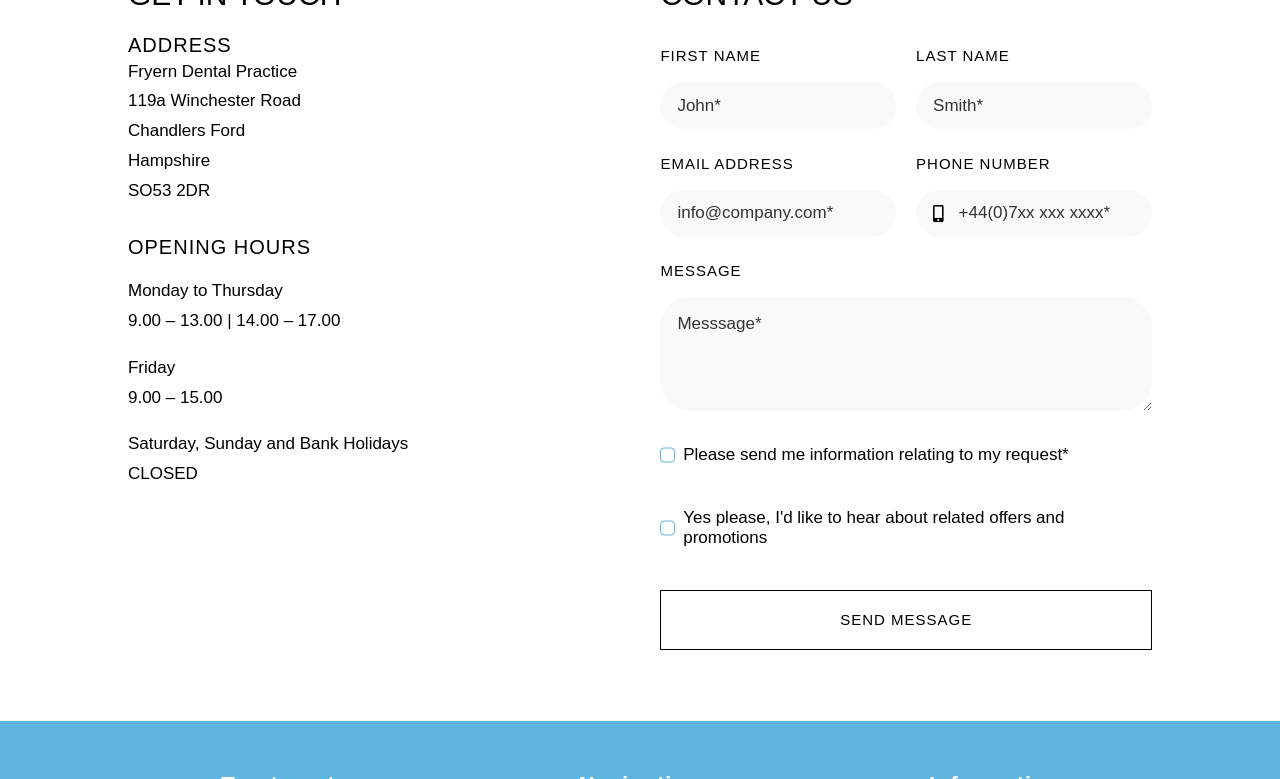Using the given description, provide the bounding box coordinates formatted as (top-left x, top-left y, bottom-right x, bottom-right y), with all values being floating point numbers between 0 and 1. Description: GDC

[0.763, 0.875, 0.792, 0.899]